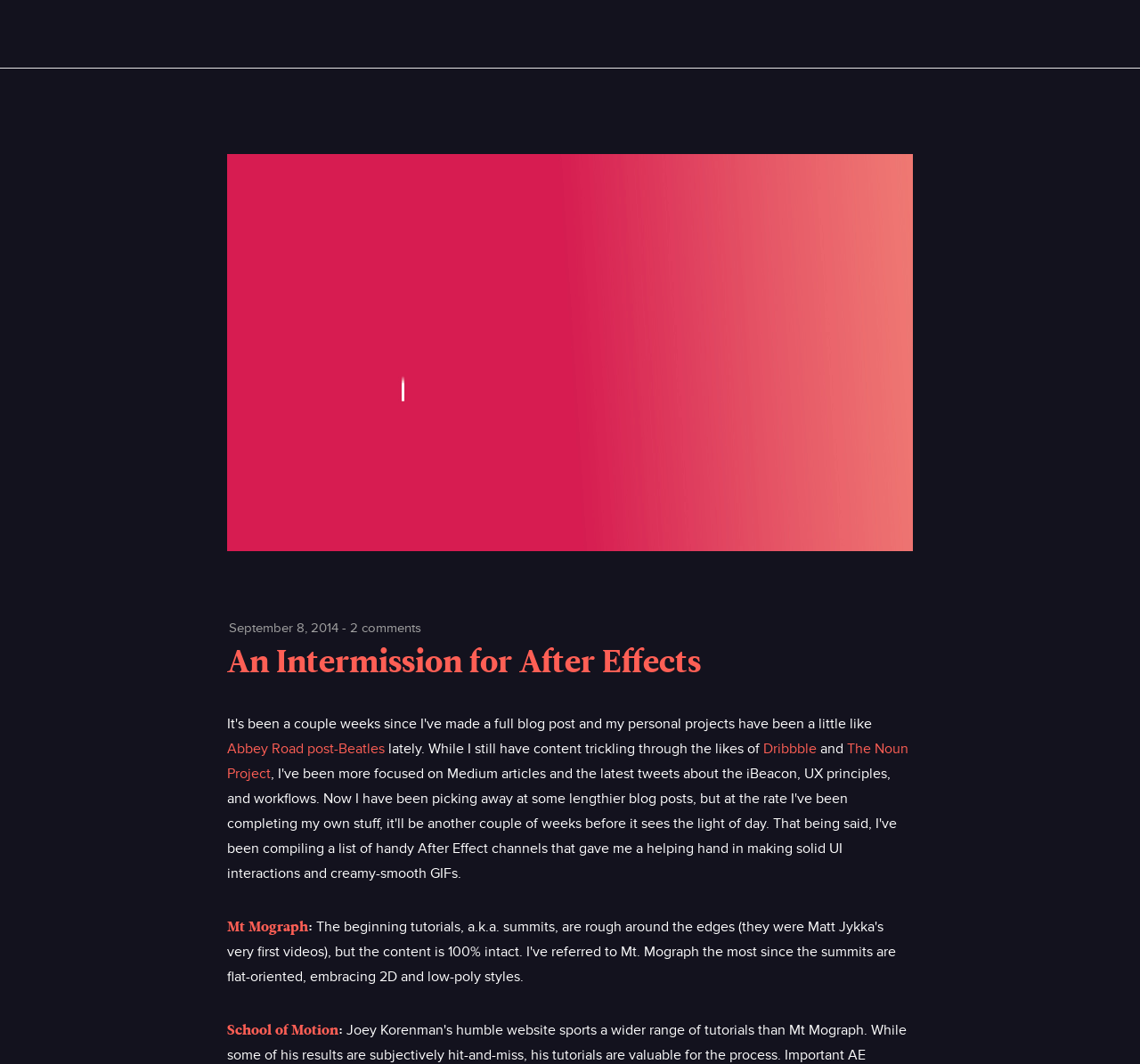What is the title of the first article?
Please use the image to provide an in-depth answer to the question.

I found the title of the first article by looking at the heading element with the text 'An Intermission for After Effects' which is a child of the root element.